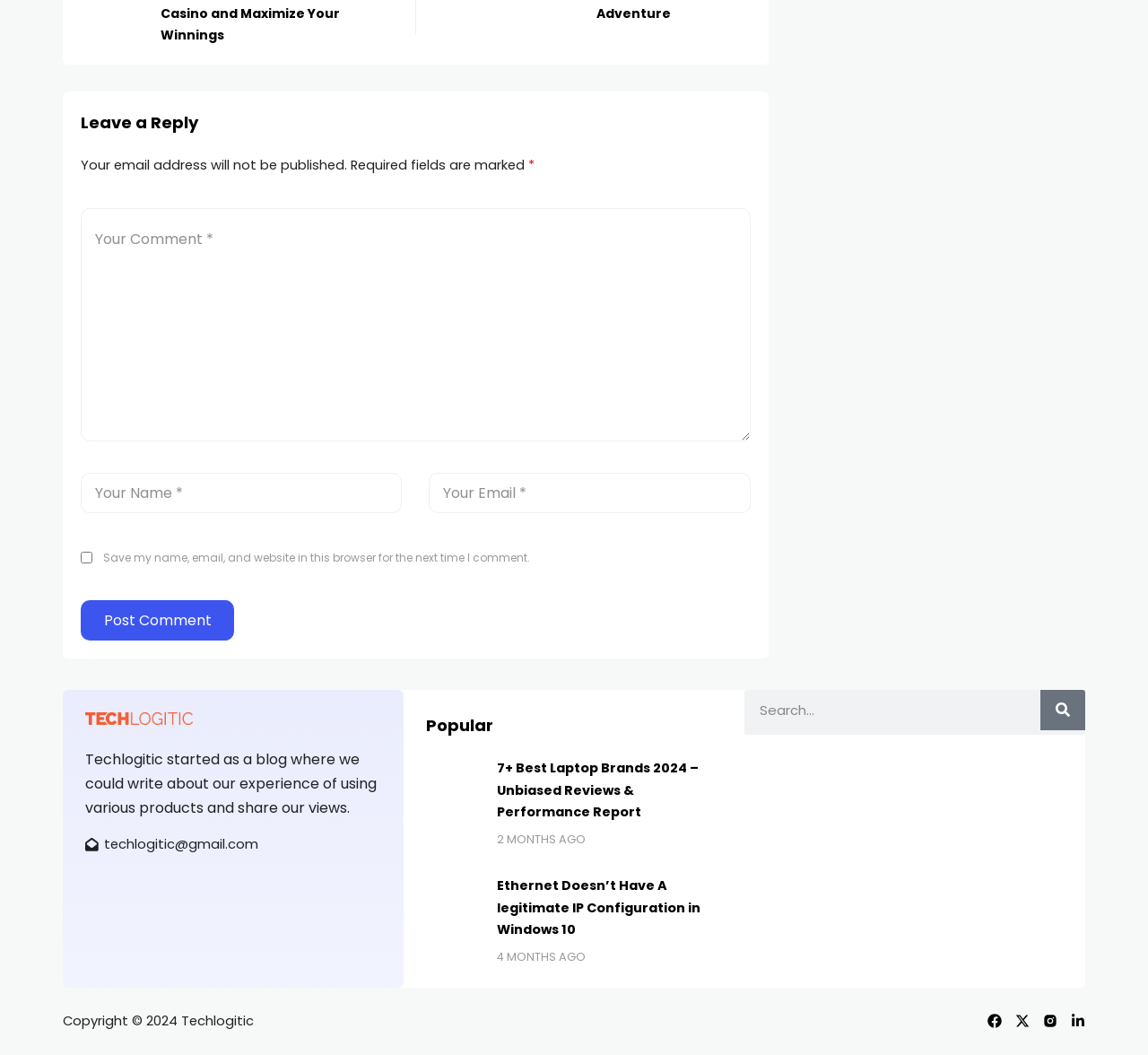What is the topic of the article with the heading '7+ Best Laptop Brands 2024 – Unbiased Reviews & Performance Report'?
Using the image, provide a concise answer in one word or a short phrase.

Laptop brands